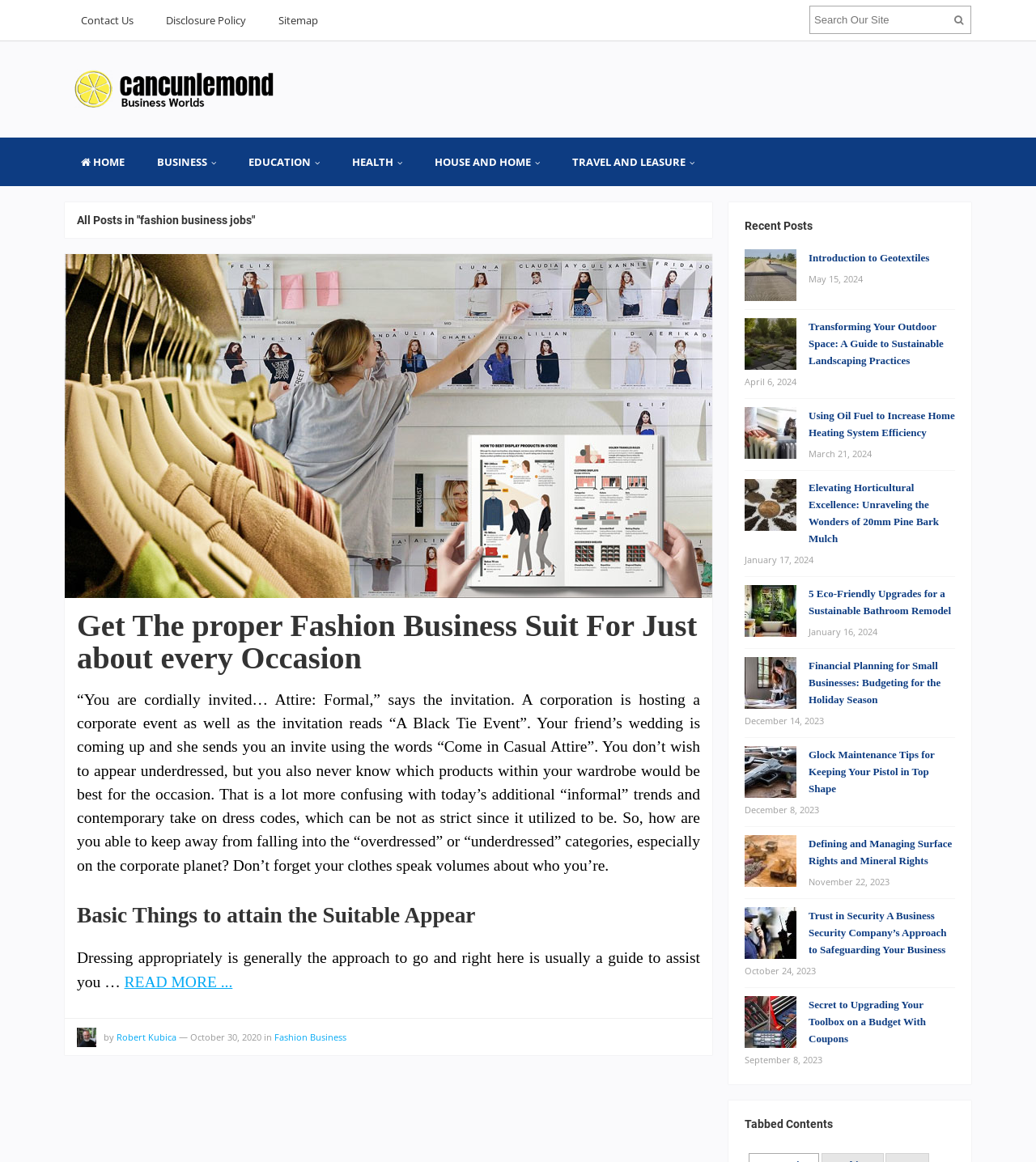Identify the bounding box coordinates for the UI element mentioned here: "alt="cancunlemond-com"". Provide the coordinates as four float values between 0 and 1, i.e., [left, top, right, bottom].

[0.062, 0.069, 0.273, 0.082]